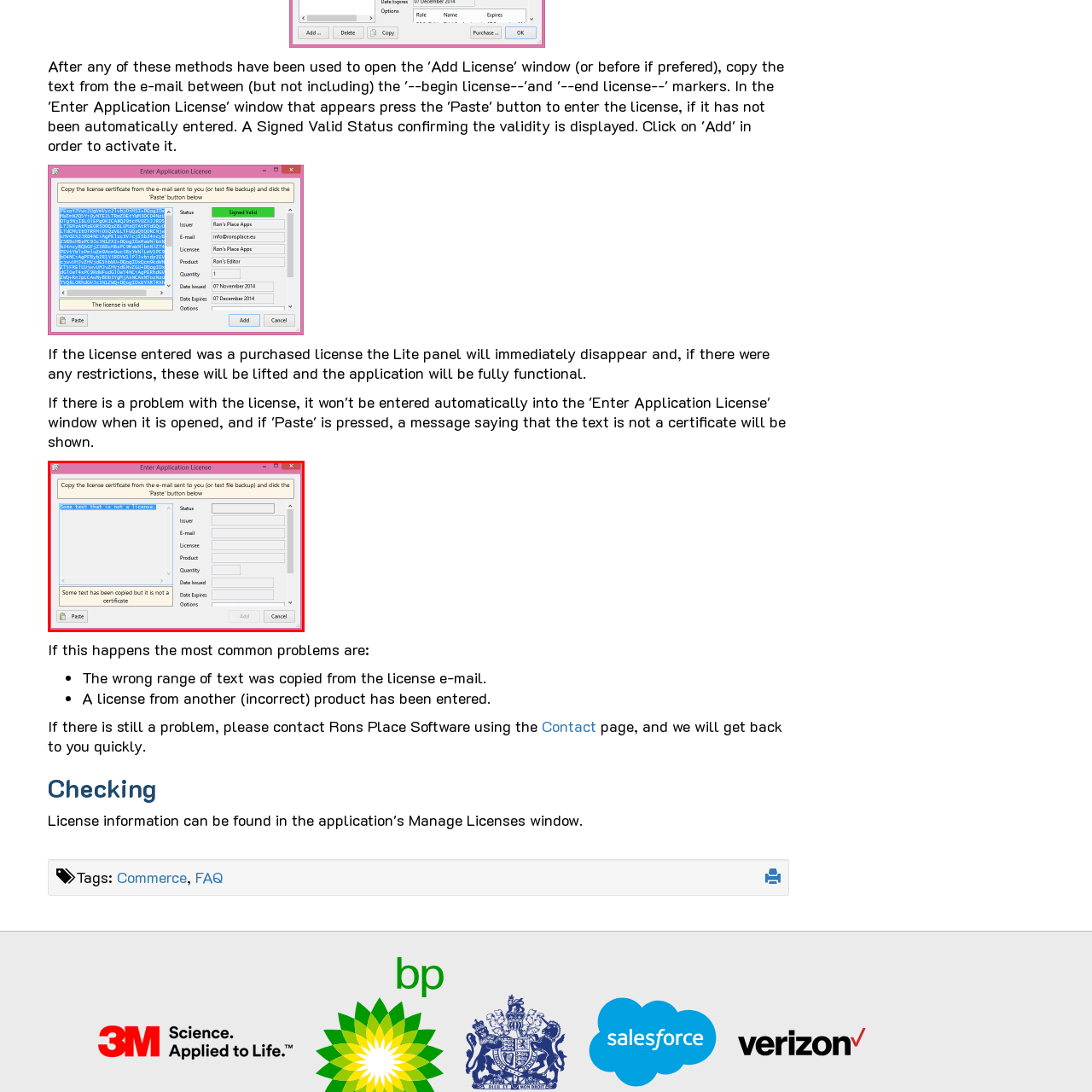Describe the features and objects visible in the red-framed section of the image in detail.

The image displays a software interface titled "Enter Application License." The window is outlined in a light pink color, giving it a distinctive appearance. At the top, there is a prompt instructing the user to copy the license certificate from the email or text file backup and click the "Paste" button below. 

In the center of the window, there is a large text box that contains a placeholder message that reads, "Some text that is not a license," indicating the user should input or paste the license information here. Below this text box, additional fields are organized for various details: "Status," "Issuer," "E-mail," "License," "Product," "Quantity," "Date Issued," and "Date Expires." 

In the bottom left corner of the window, there are two buttons labeled "Paste" and "Add," as well as a "Cancel" button, allowing users to either proceed with the entered information or exit the window. This interface is likely part of a software program that requires license verification, guiding users through the process of entering their specific licensing details.